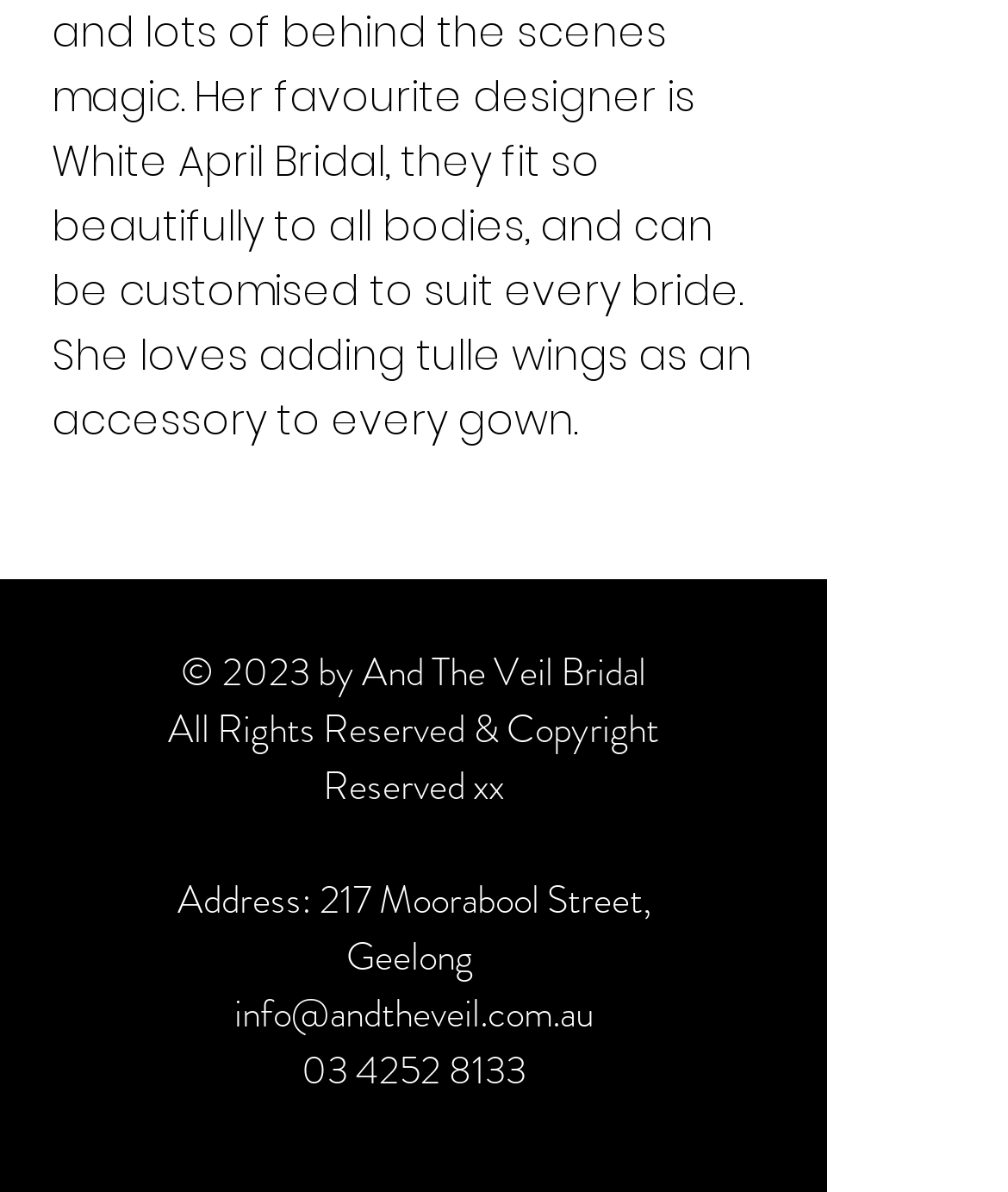Given the element description "03 4252 8133", identify the bounding box of the corresponding UI element.

[0.299, 0.873, 0.522, 0.921]